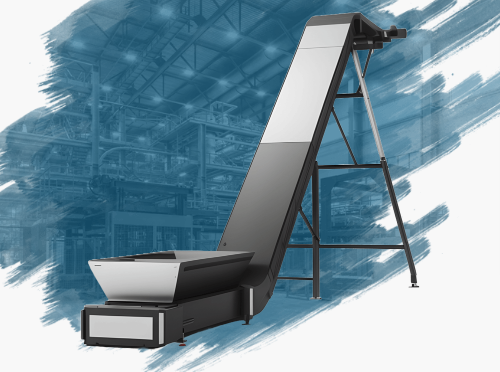What type of materials are used to reduce electricity consumption?
Look at the image and answer with only one word or phrase.

Wear-resistant plastics